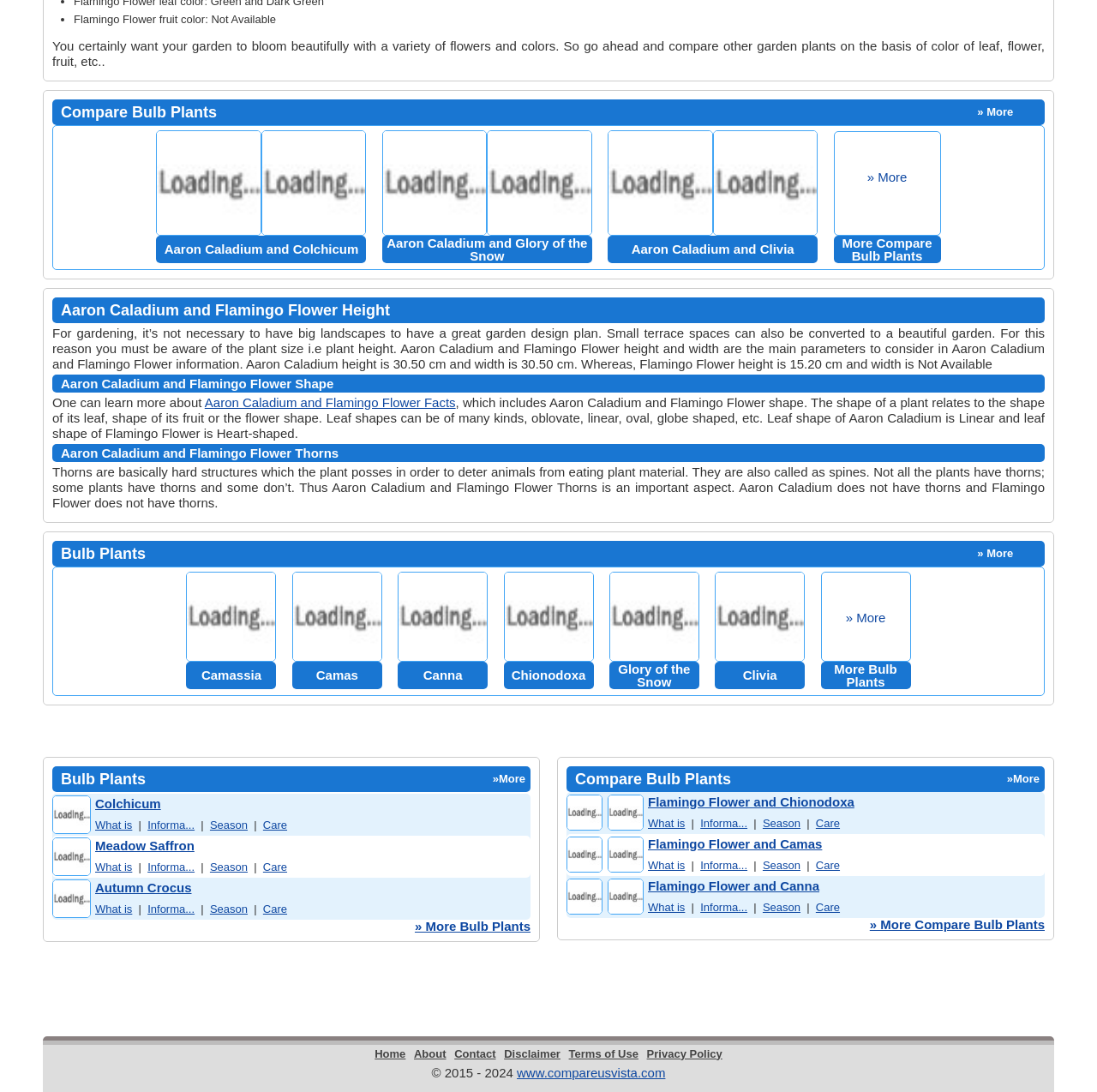Please find the bounding box coordinates for the clickable element needed to perform this instruction: "Compare Aaron Caladium and Flamingo Flower".

[0.143, 0.215, 0.334, 0.241]